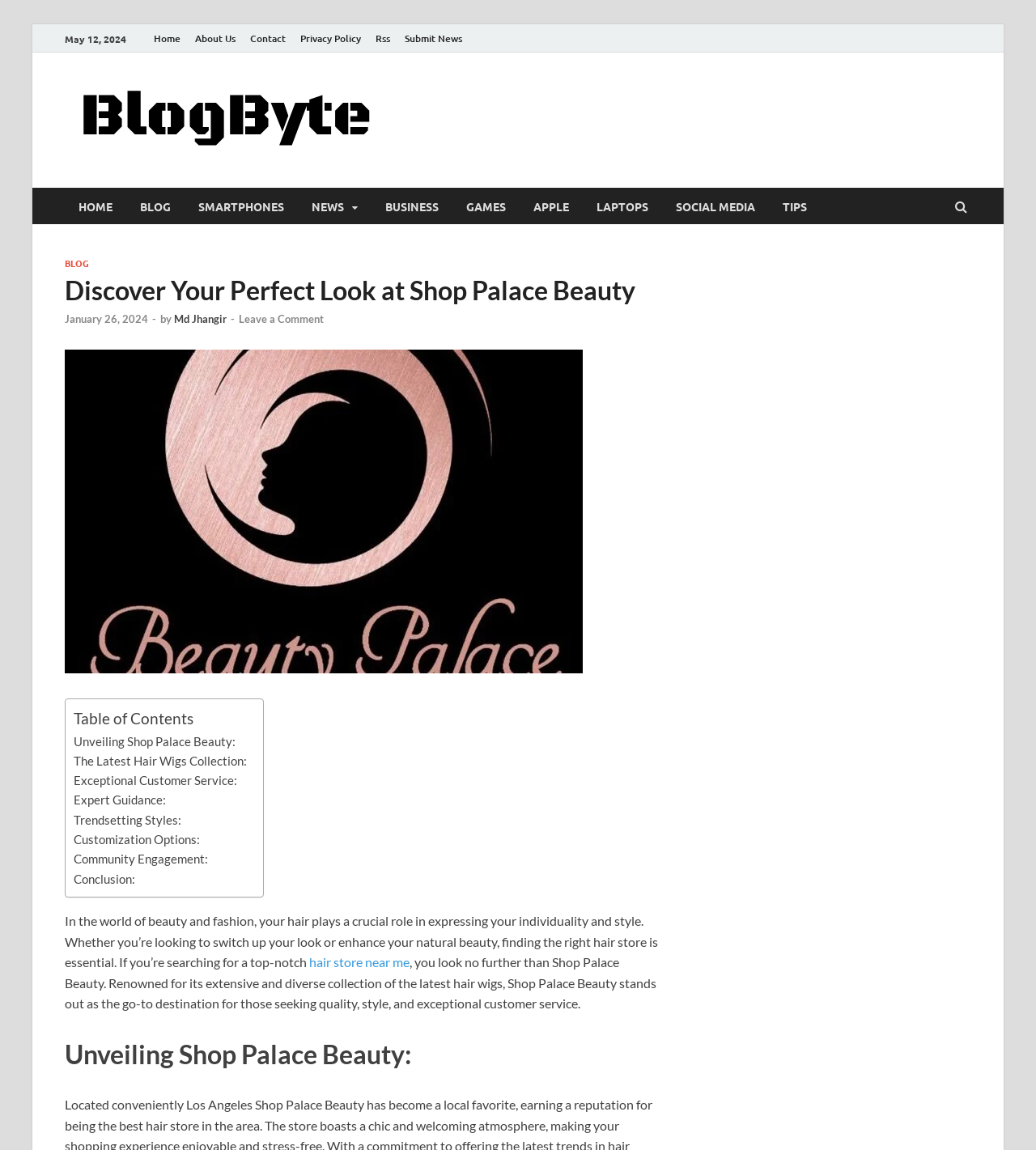Determine the bounding box coordinates of the element that should be clicked to execute the following command: "Click the 'Home' link".

[0.141, 0.021, 0.181, 0.046]